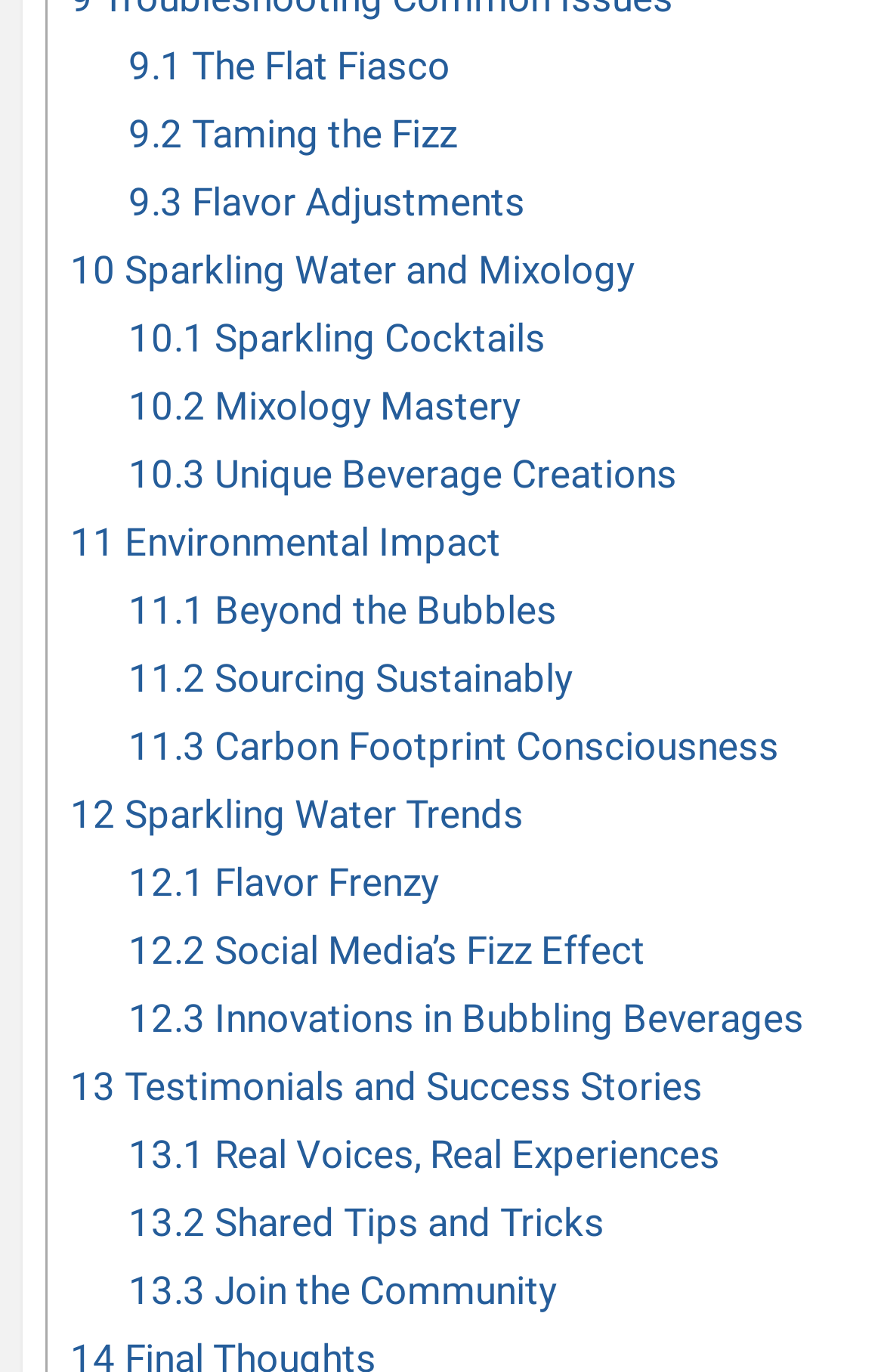Could you find the bounding box coordinates of the clickable area to complete this instruction: "explore Environmental Impact"?

[0.079, 0.378, 0.567, 0.411]